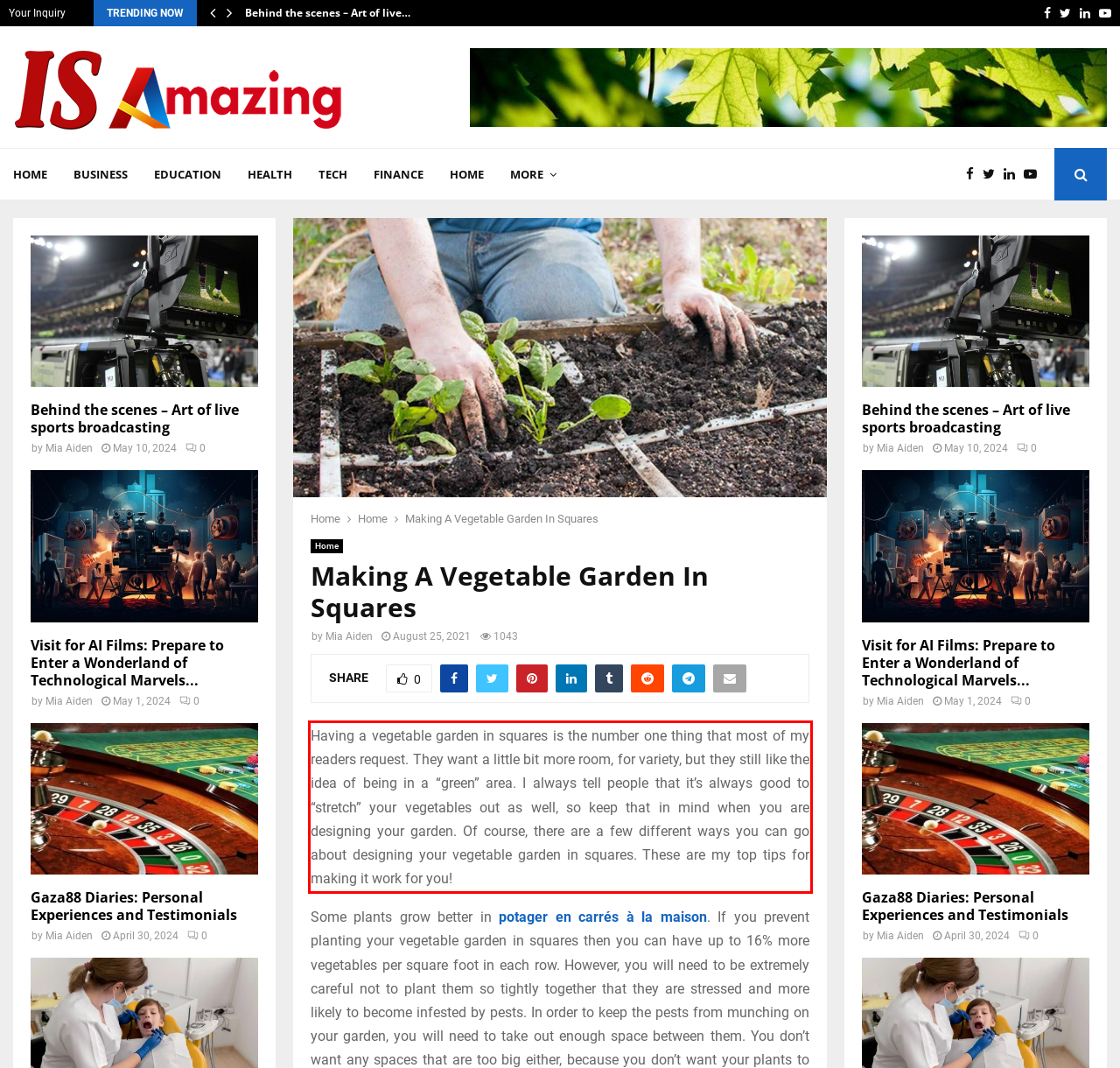You are looking at a screenshot of a webpage with a red rectangle bounding box. Use OCR to identify and extract the text content found inside this red bounding box.

Having a vegetable garden in squares is the number one thing that most of my readers request. They want a little bit more room, for variety, but they still like the idea of being in a “green” area. I always tell people that it’s always good to “stretch” your vegetables out as well, so keep that in mind when you are designing your garden. Of course, there are a few different ways you can go about designing your vegetable garden in squares. These are my top tips for making it work for you!